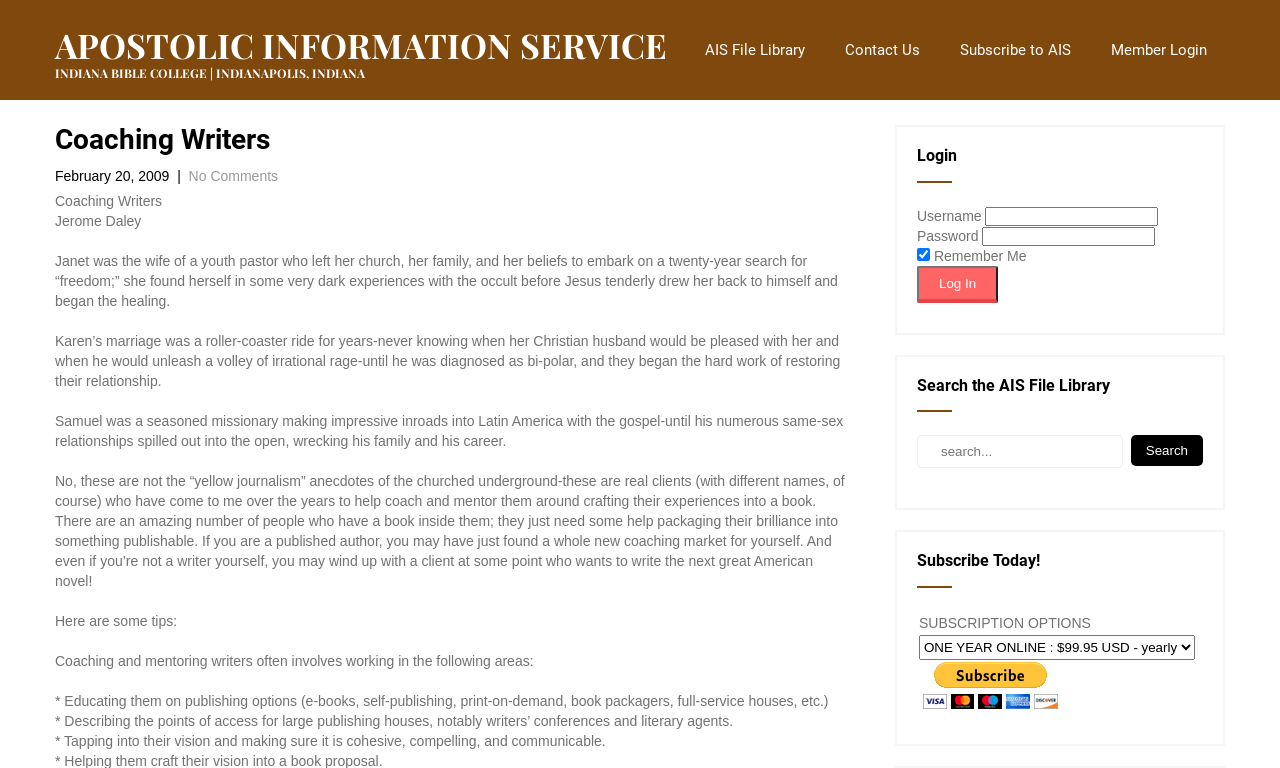Can you specify the bounding box coordinates of the area that needs to be clicked to fulfill the following instruction: "Search the AIS File Library"?

[0.716, 0.567, 0.94, 0.623]